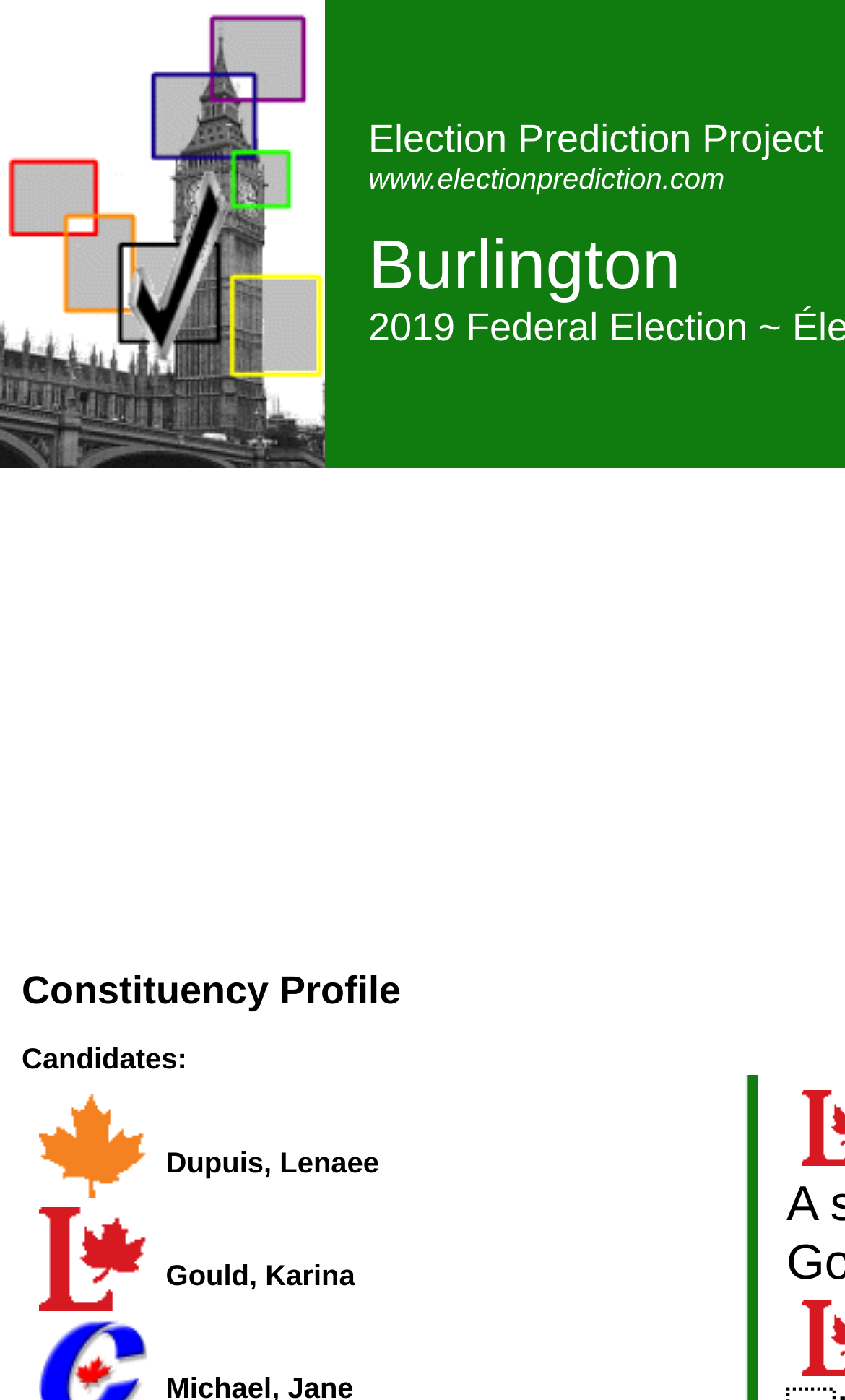Construct a comprehensive caption that outlines the webpage's structure and content.

This webpage appears to be a constituency profile page, specifically for the riding of Burlington. At the top, there is a grid cell containing an image, taking up approximately the top third of the page. 

Below the image, there is a table with multiple rows. The first row contains a table cell with the header "Constituency Profile Candidates:". 

The subsequent rows each contain two grid cells. The first grid cell in each row is relatively narrow, and contains an image. The second grid cell in each row is wider and contains the name of a candidate, such as "Dupuis, Lenaee" or "Gould, Karina". There are at least three candidates listed, with their names and corresponding images arranged in a table format.